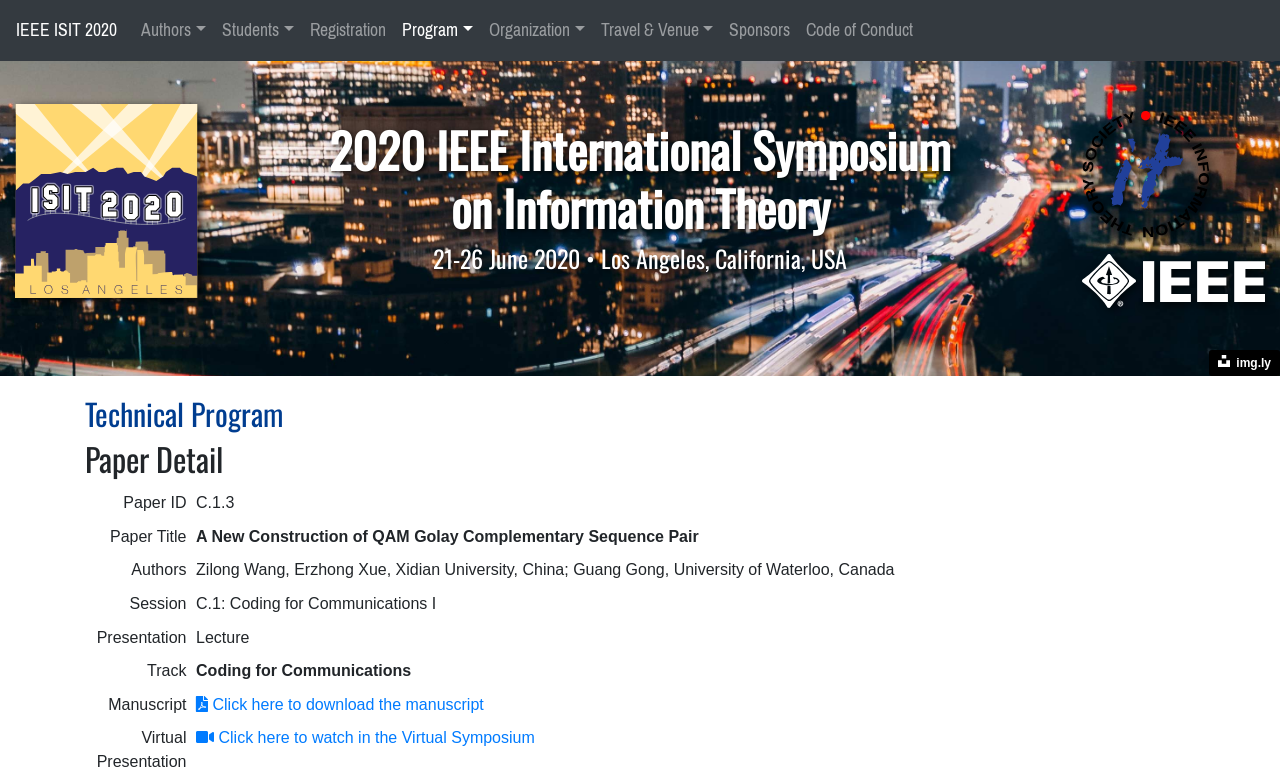Respond with a single word or phrase for the following question: 
How many links are in the top navigation bar?

9